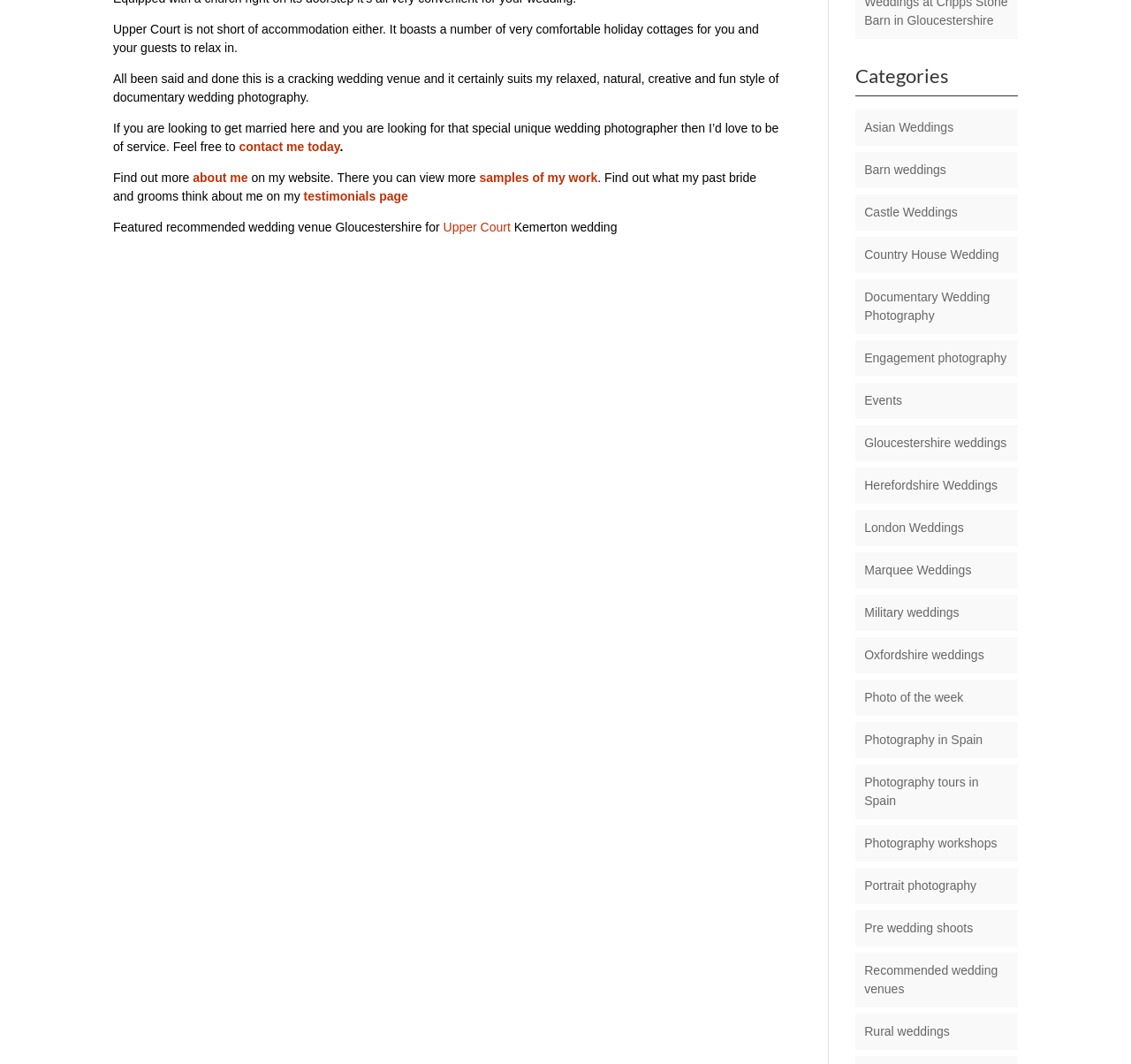Provide the bounding box coordinates of the UI element this sentence describes: "Photo of the week".

[0.764, 0.649, 0.852, 0.662]